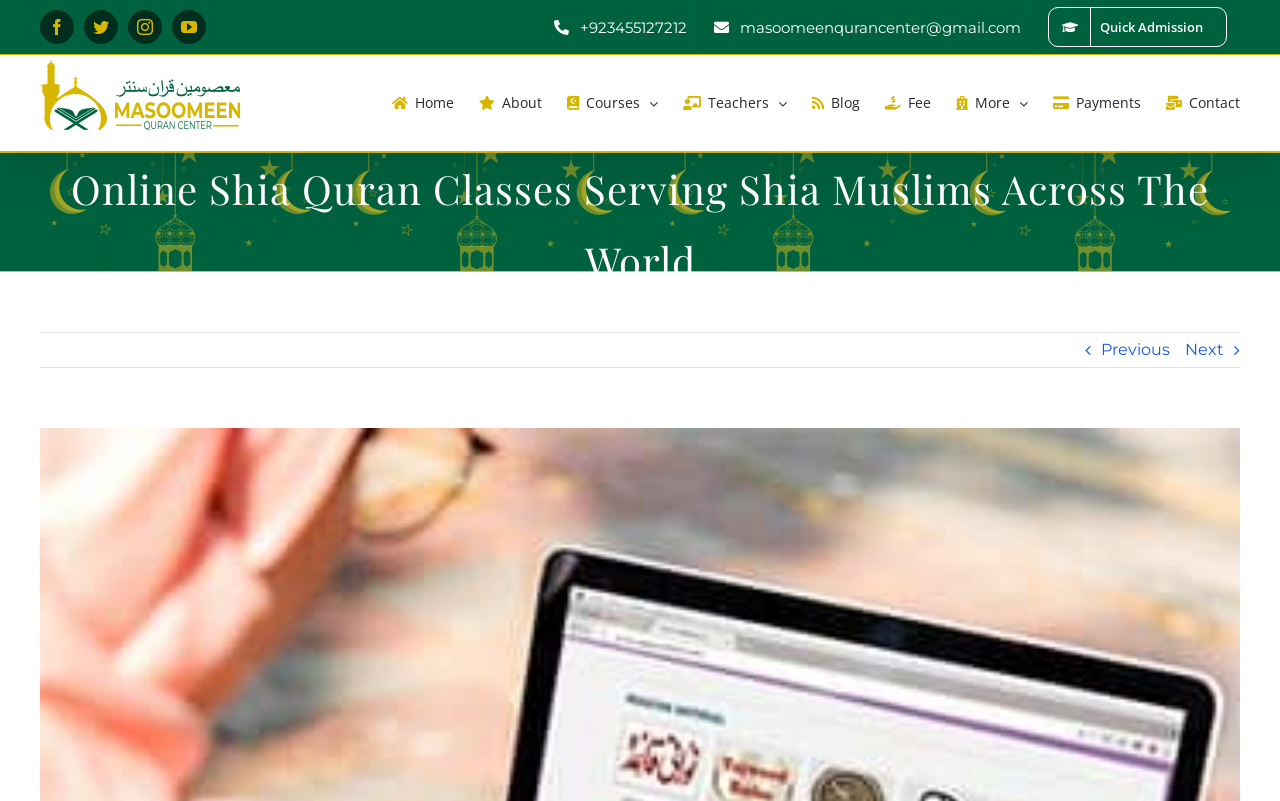Please answer the following question using a single word or phrase: 
How many social media links are available?

4